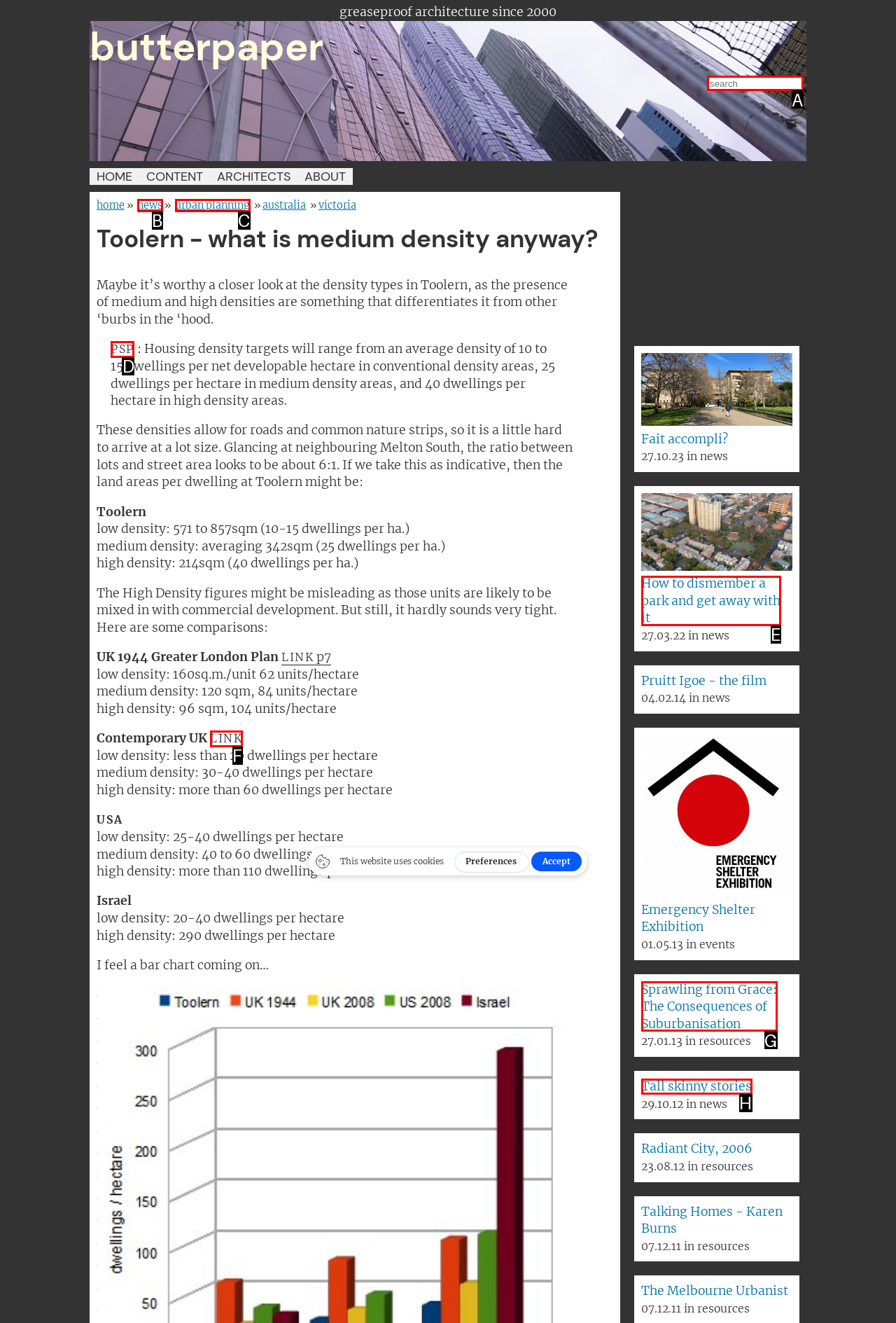Match the element description: LINK to the correct HTML element. Answer with the letter of the selected option.

F